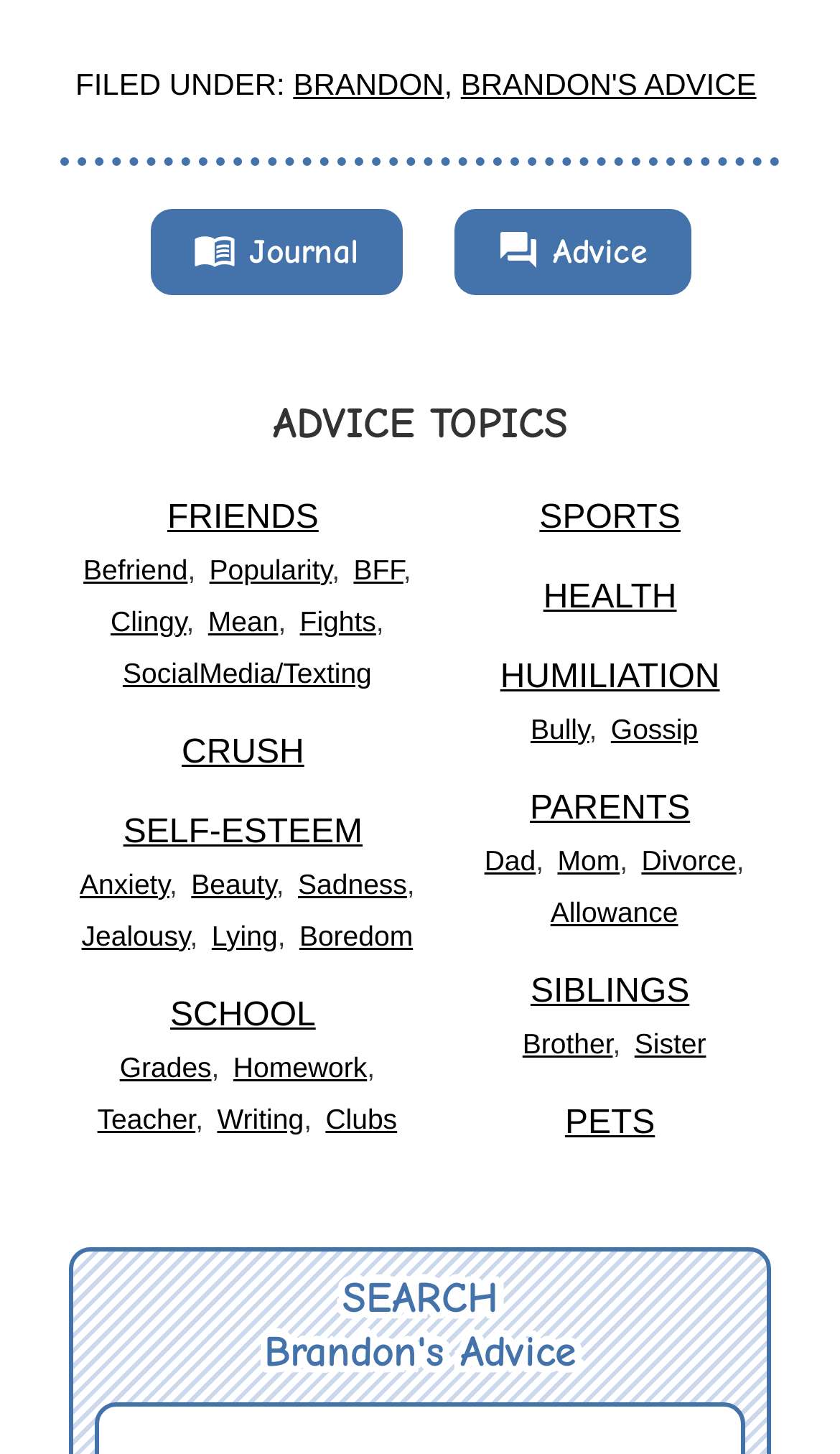Please locate the clickable area by providing the bounding box coordinates to follow this instruction: "Search for something".

[0.112, 0.876, 0.888, 0.912]